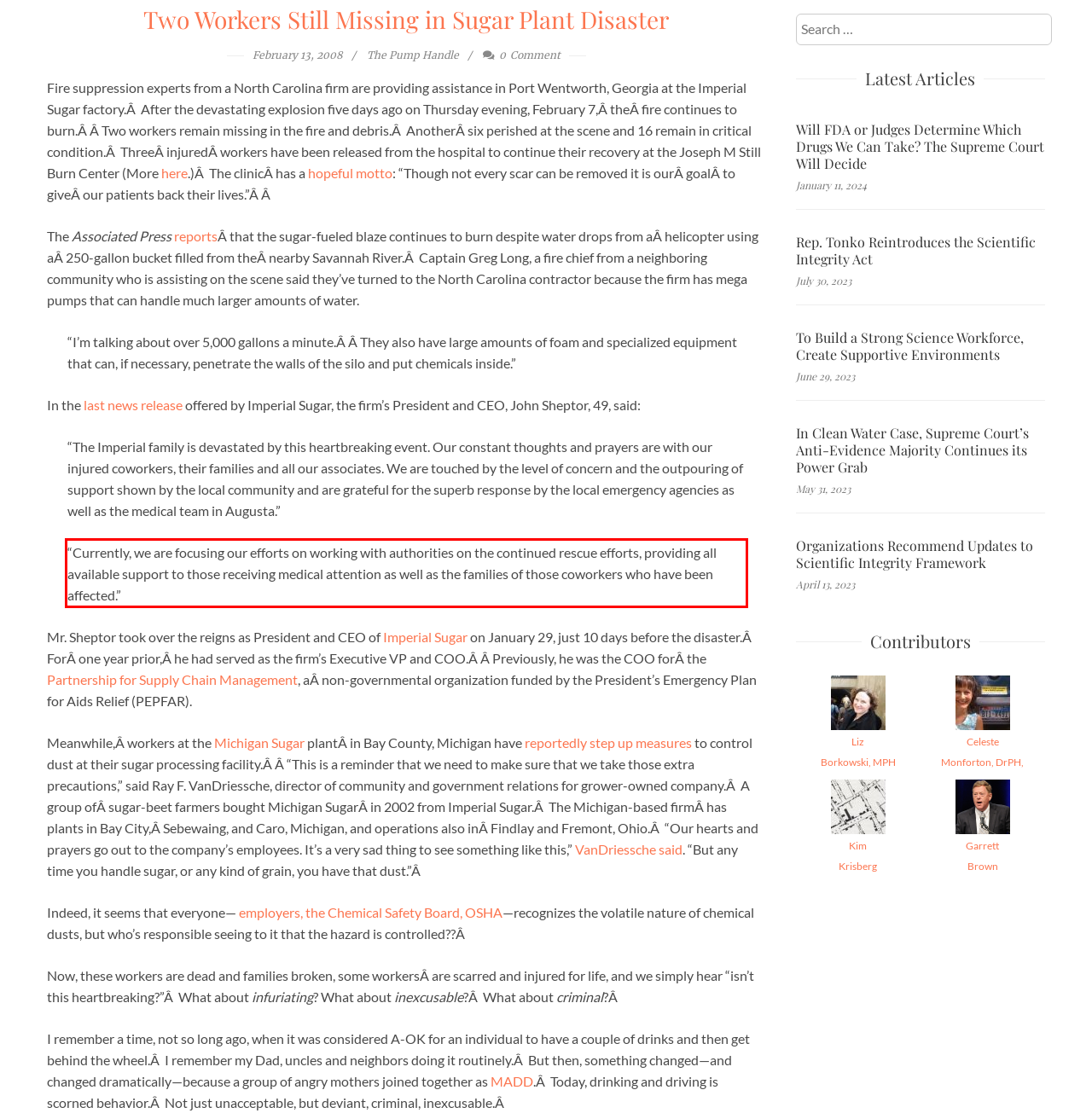Observe the screenshot of the webpage that includes a red rectangle bounding box. Conduct OCR on the content inside this red bounding box and generate the text.

“Currently, we are focusing our efforts on working with authorities on the continued rescue efforts, providing all available support to those receiving medical attention as well as the families of those coworkers who have been affected.”